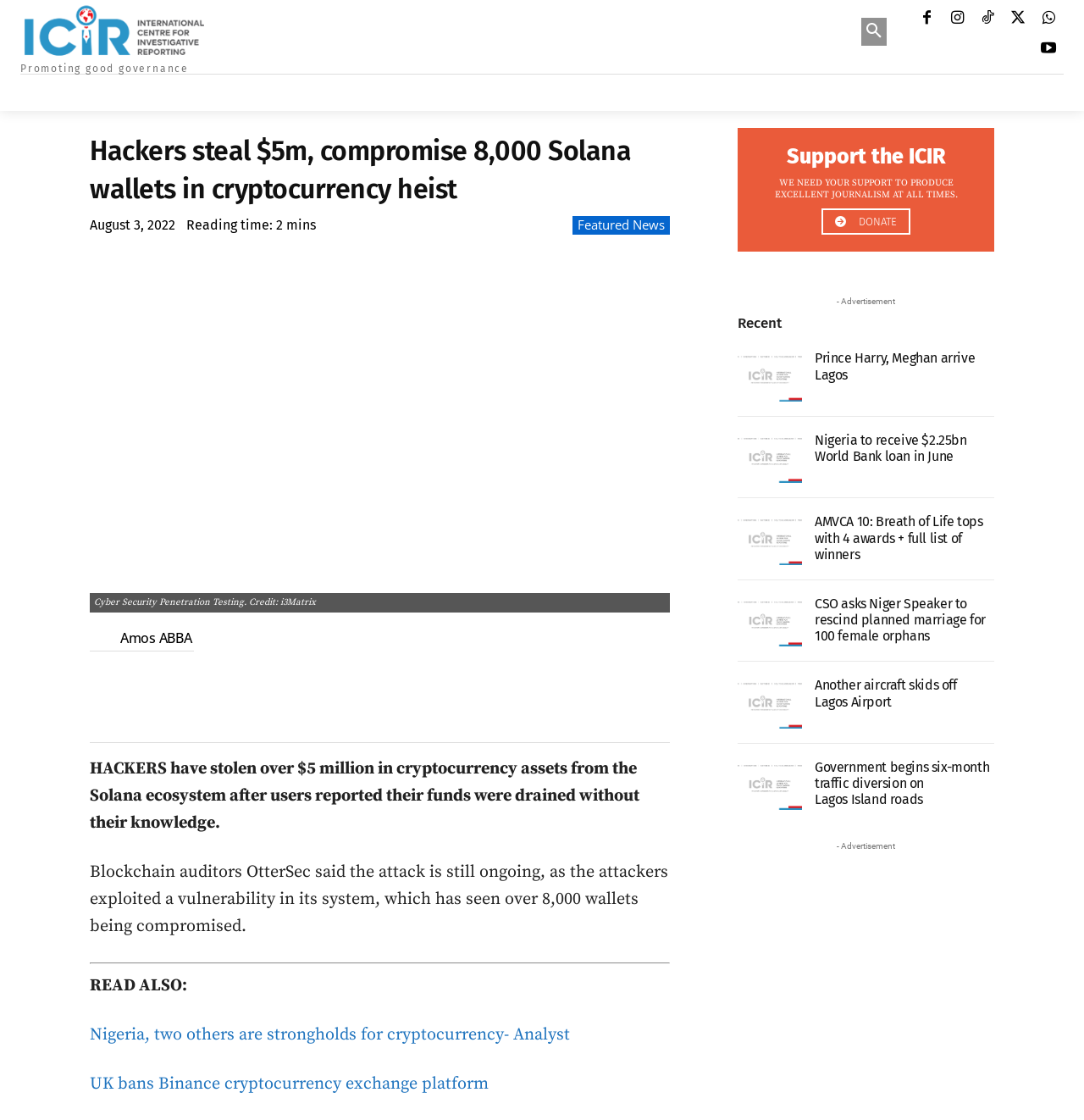Predict the bounding box coordinates of the area that should be clicked to accomplish the following instruction: "Read the 'HACKERS have stolen over $5 million...' news". The bounding box coordinates should consist of four float numbers between 0 and 1, i.e., [left, top, right, bottom].

[0.083, 0.677, 0.59, 0.745]